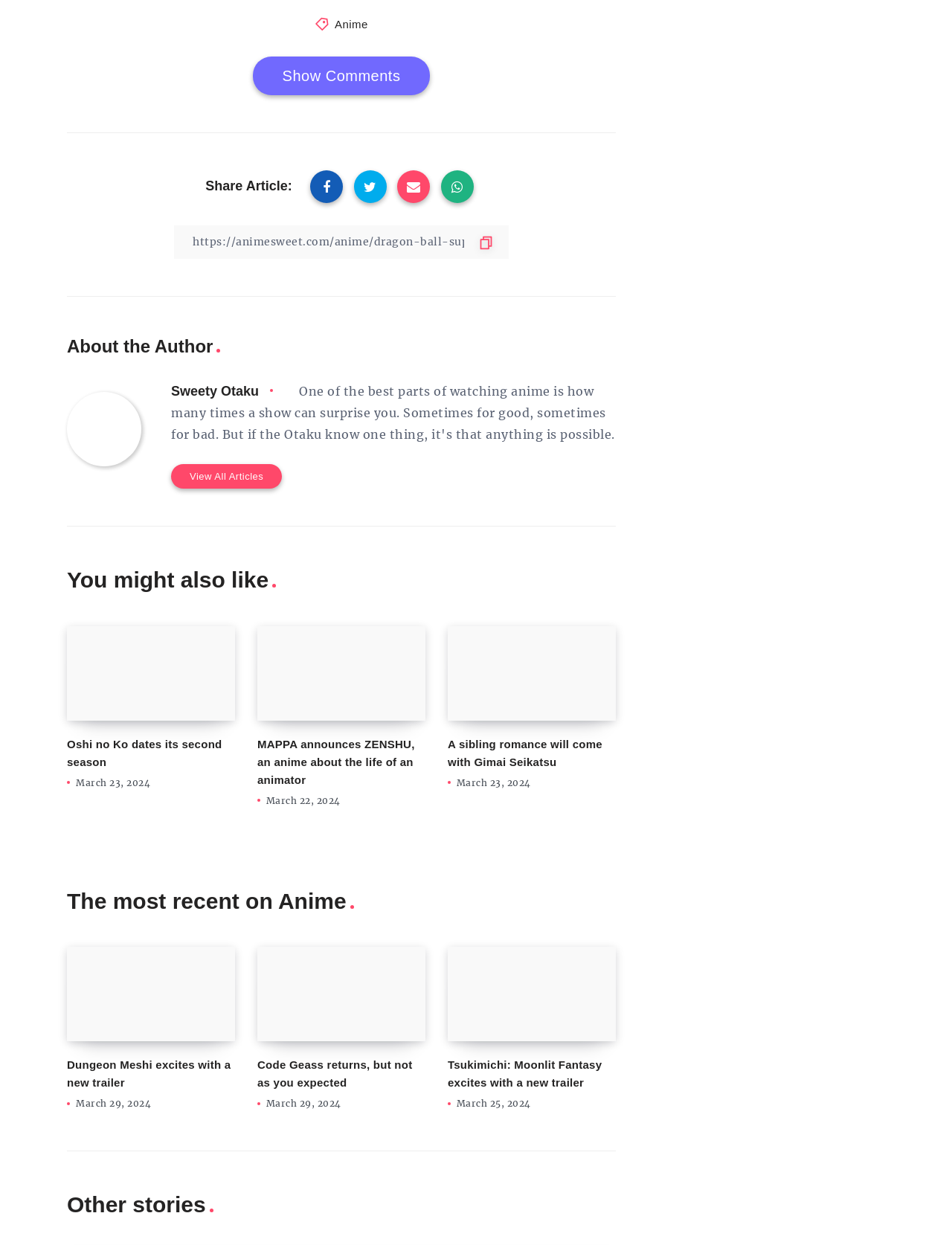How many social media sharing links are available?
Answer the question with a single word or phrase derived from the image.

4